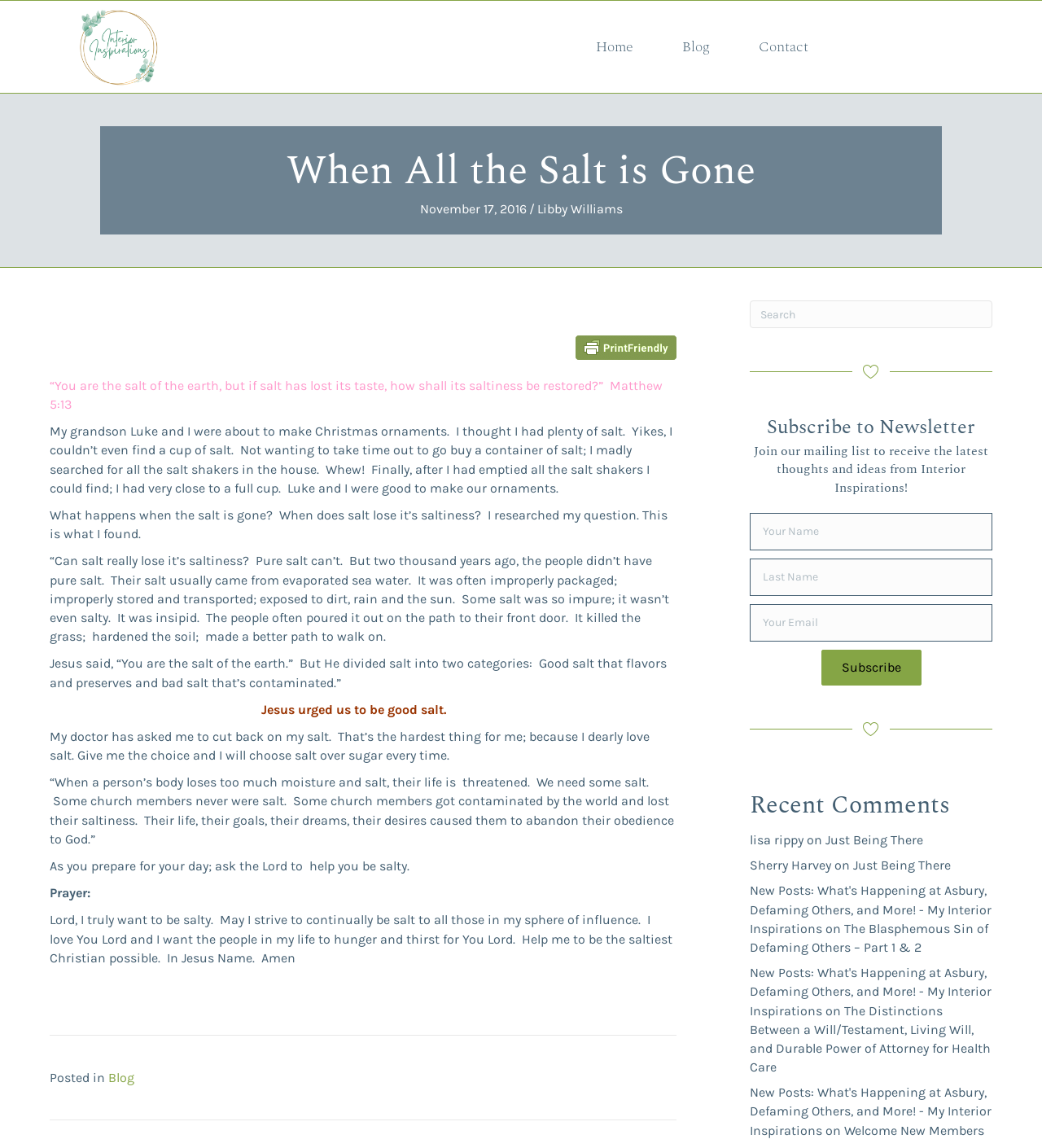Identify the coordinates of the bounding box for the element that must be clicked to accomplish the instruction: "Click on the 'Print Friendly, PDF & Email' link".

[0.552, 0.292, 0.649, 0.313]